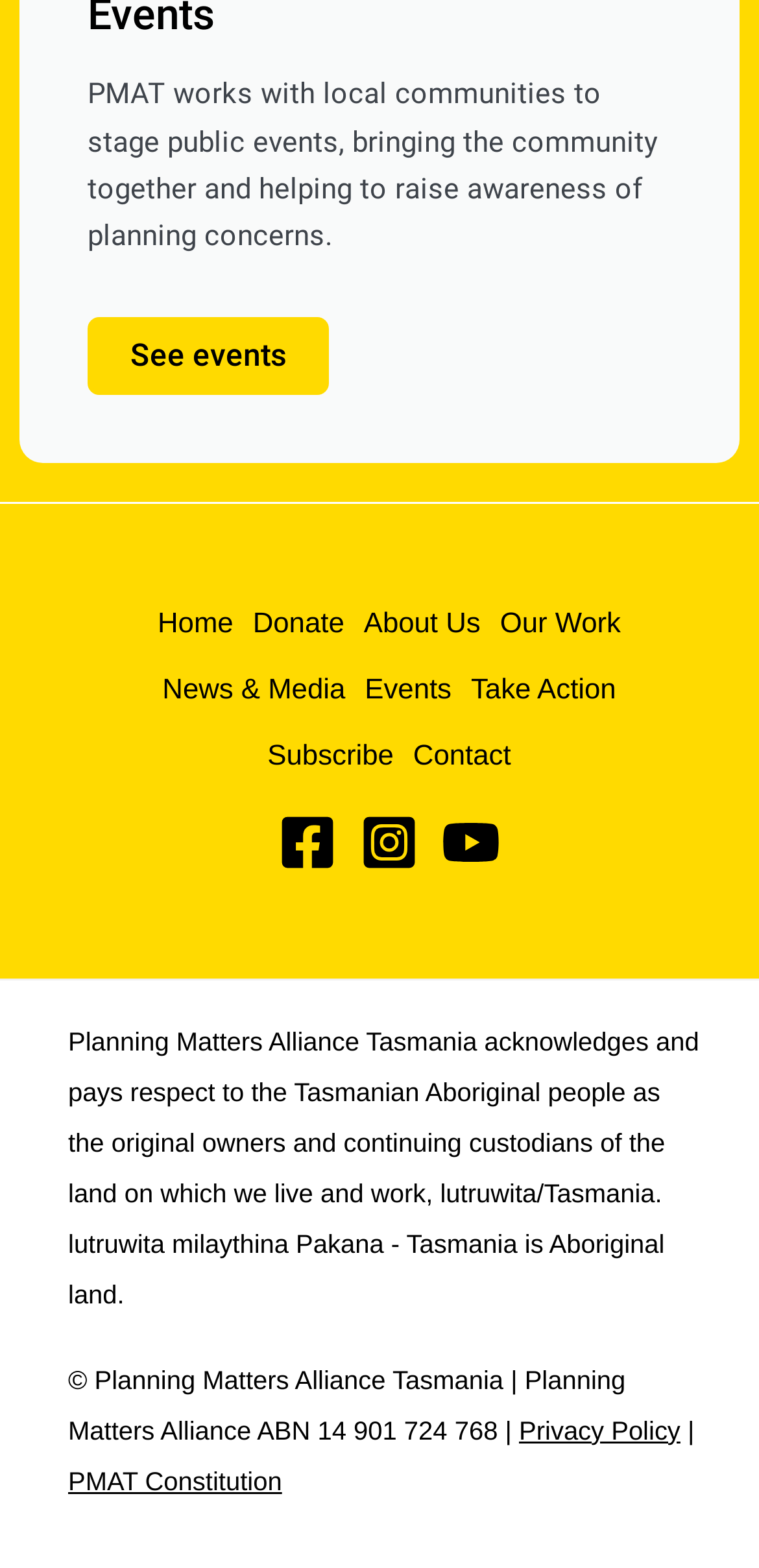Please determine the bounding box coordinates of the element's region to click for the following instruction: "Read Privacy Policy".

[0.684, 0.903, 0.896, 0.922]